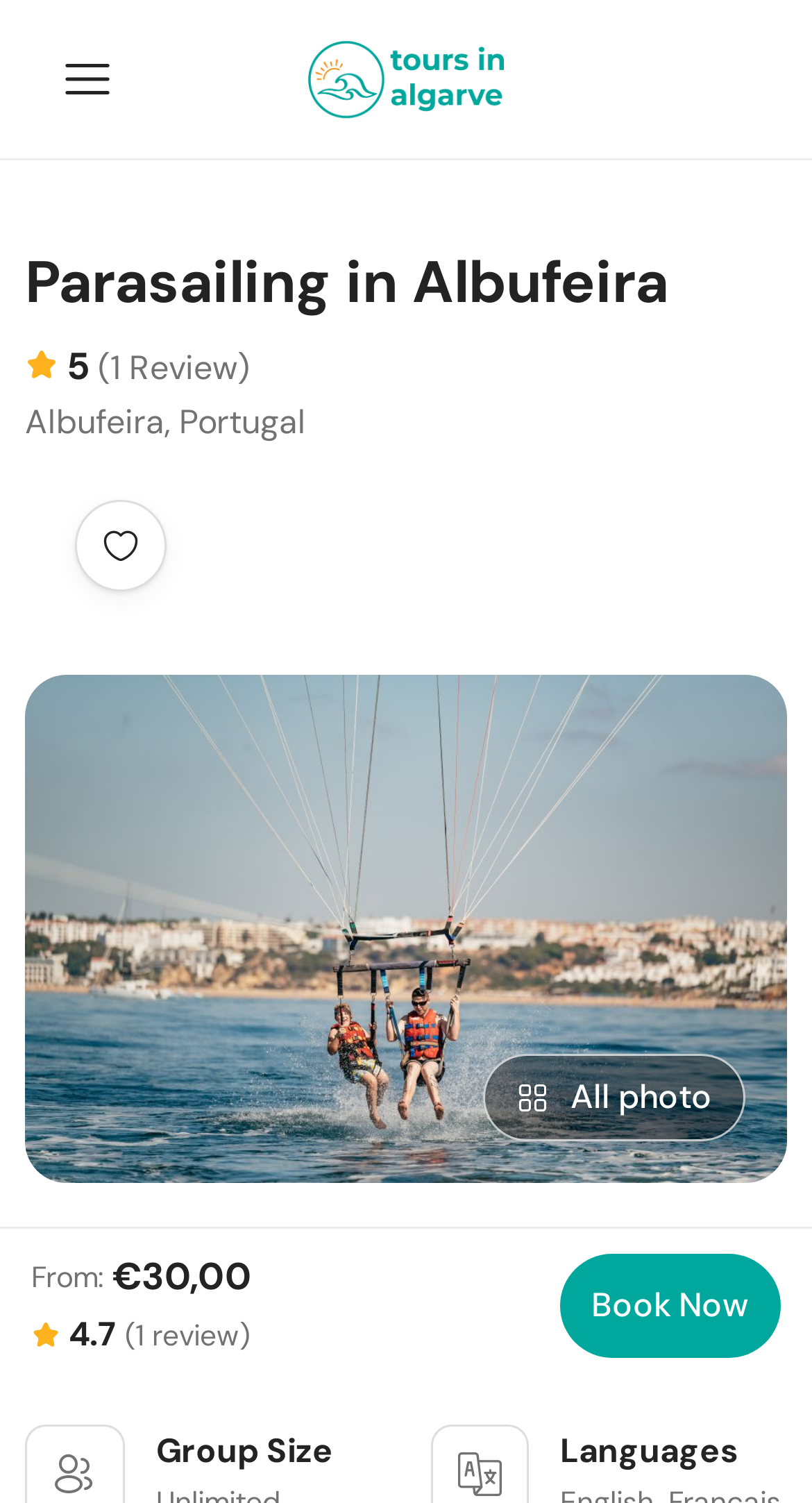Please find the main title text of this webpage.

Parasailing in Albufeira